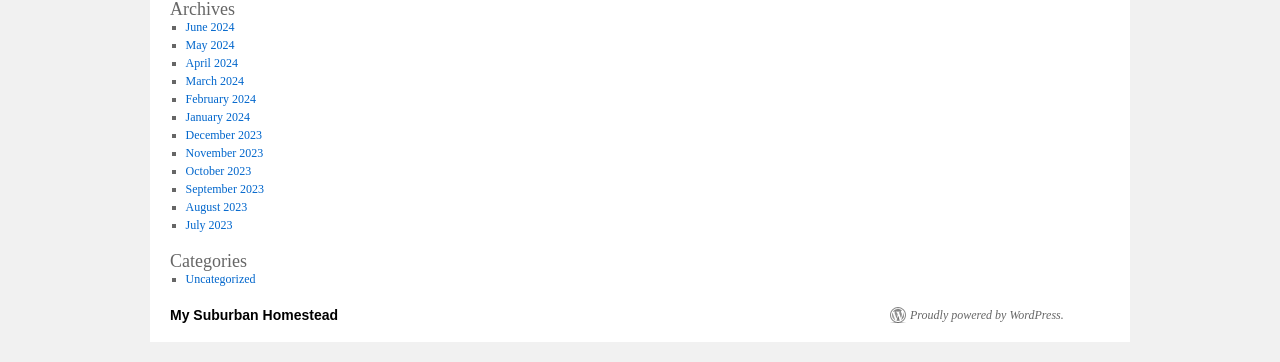Pinpoint the bounding box coordinates of the clickable area needed to execute the instruction: "Go to Categories". The coordinates should be specified as four float numbers between 0 and 1, i.e., [left, top, right, bottom].

[0.133, 0.695, 0.305, 0.745]